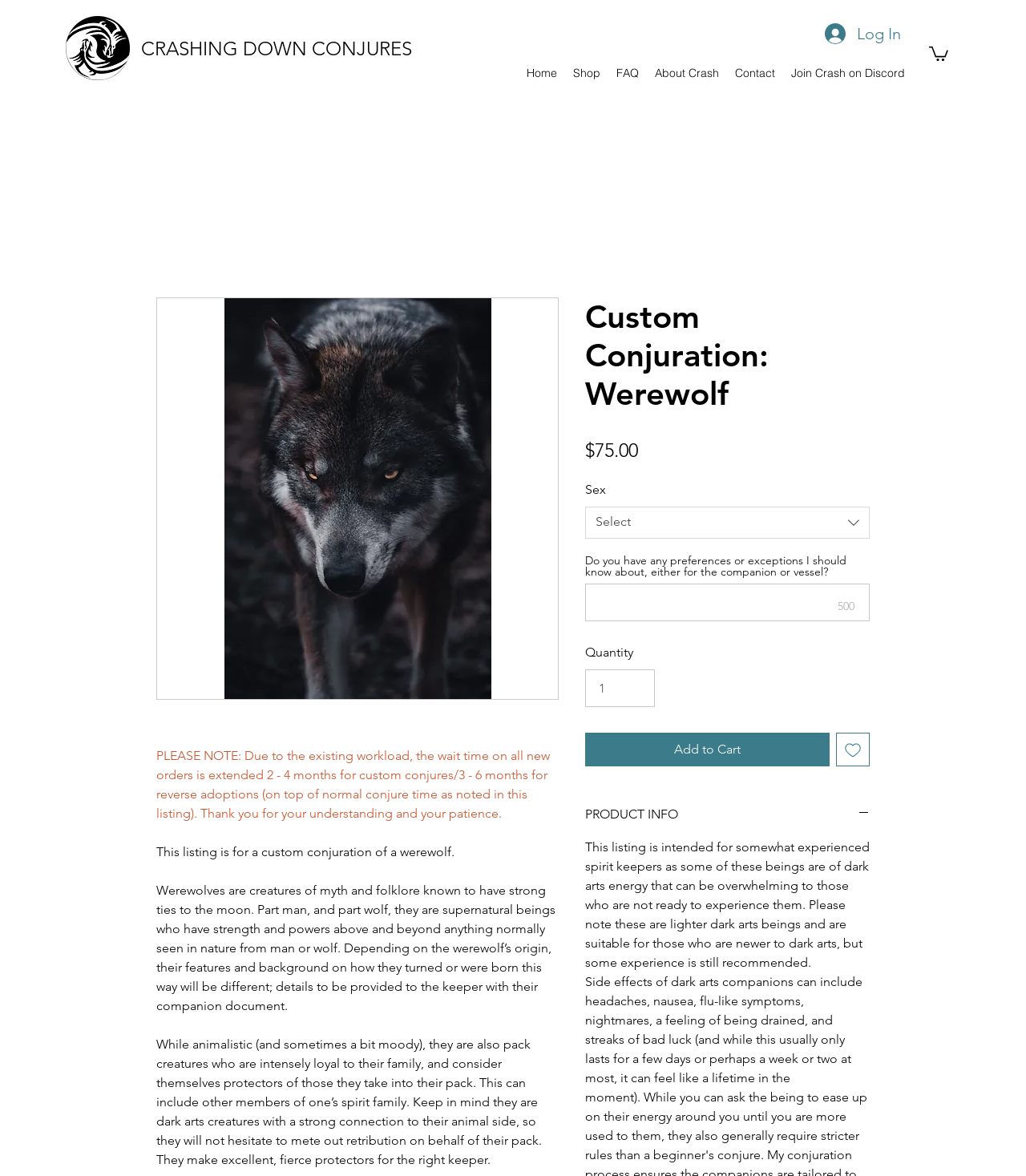Locate the bounding box coordinates of the clickable part needed for the task: "Go to People page".

None